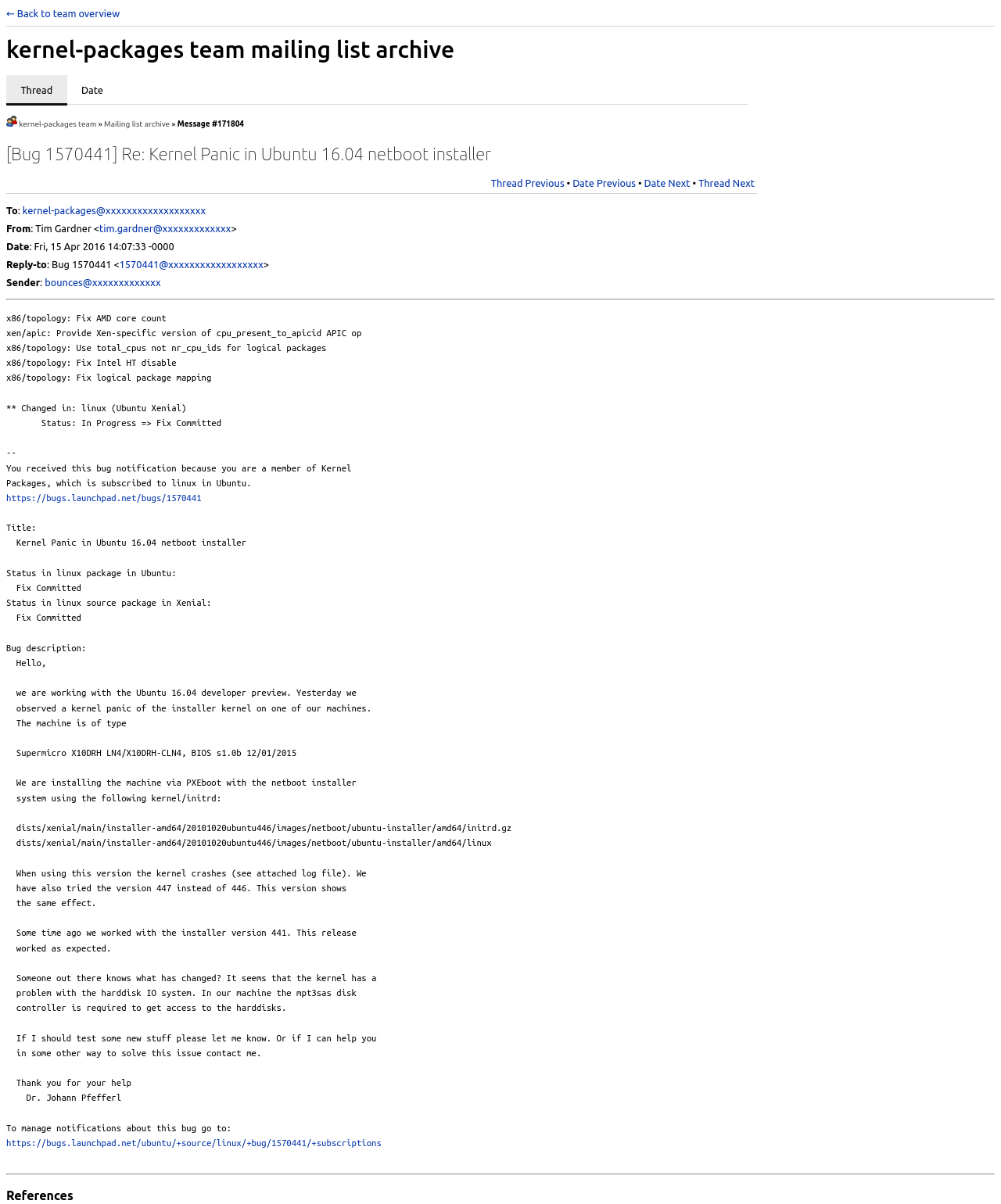Determine the bounding box coordinates of the region that needs to be clicked to achieve the task: "Manage bug subscriptions".

[0.006, 0.945, 0.381, 0.953]